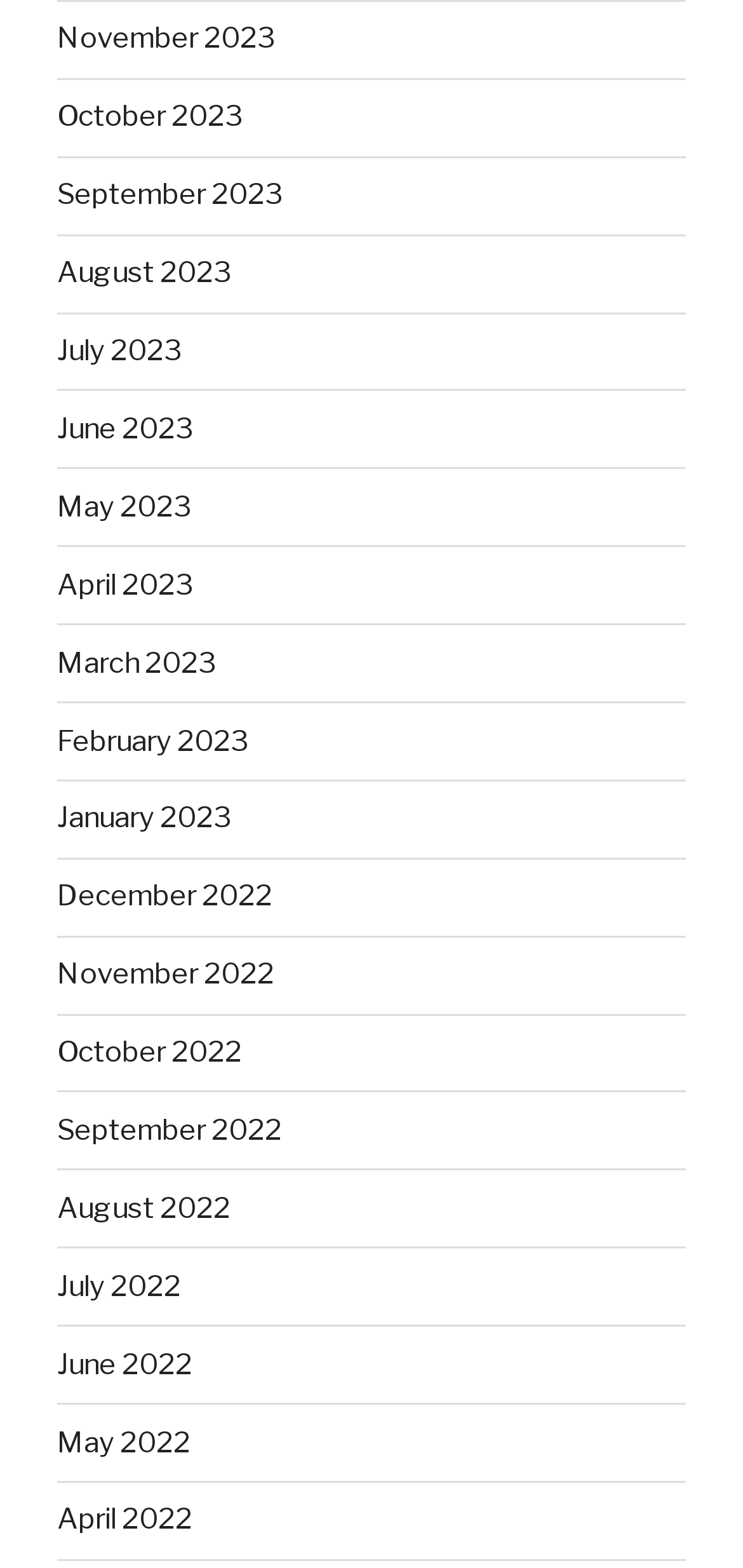Highlight the bounding box coordinates of the element that should be clicked to carry out the following instruction: "view November 2023". The coordinates must be given as four float numbers ranging from 0 to 1, i.e., [left, top, right, bottom].

[0.077, 0.014, 0.369, 0.036]